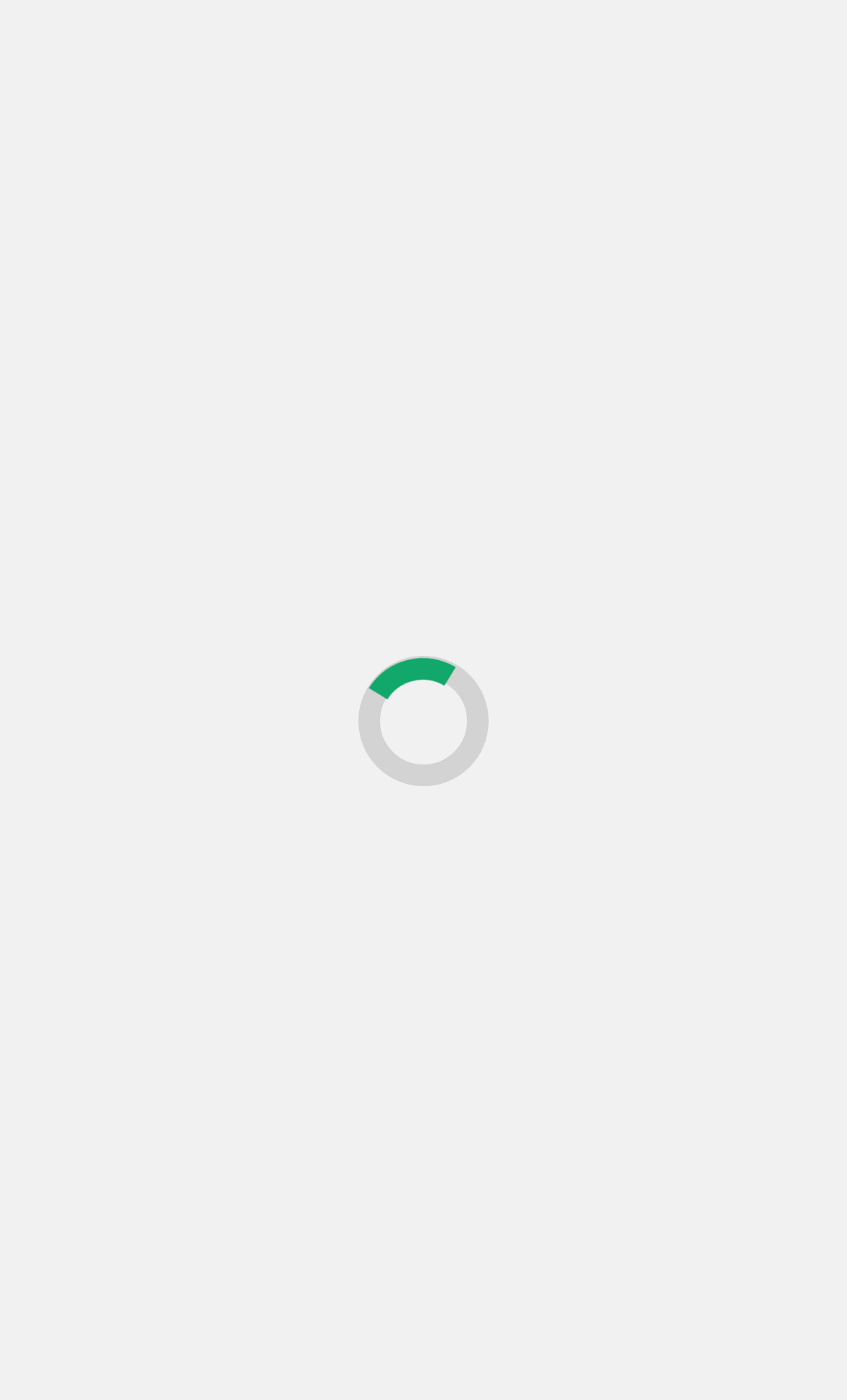Answer the following in one word or a short phrase: 
Who is the author of the latest blog entry?

Warshan 23